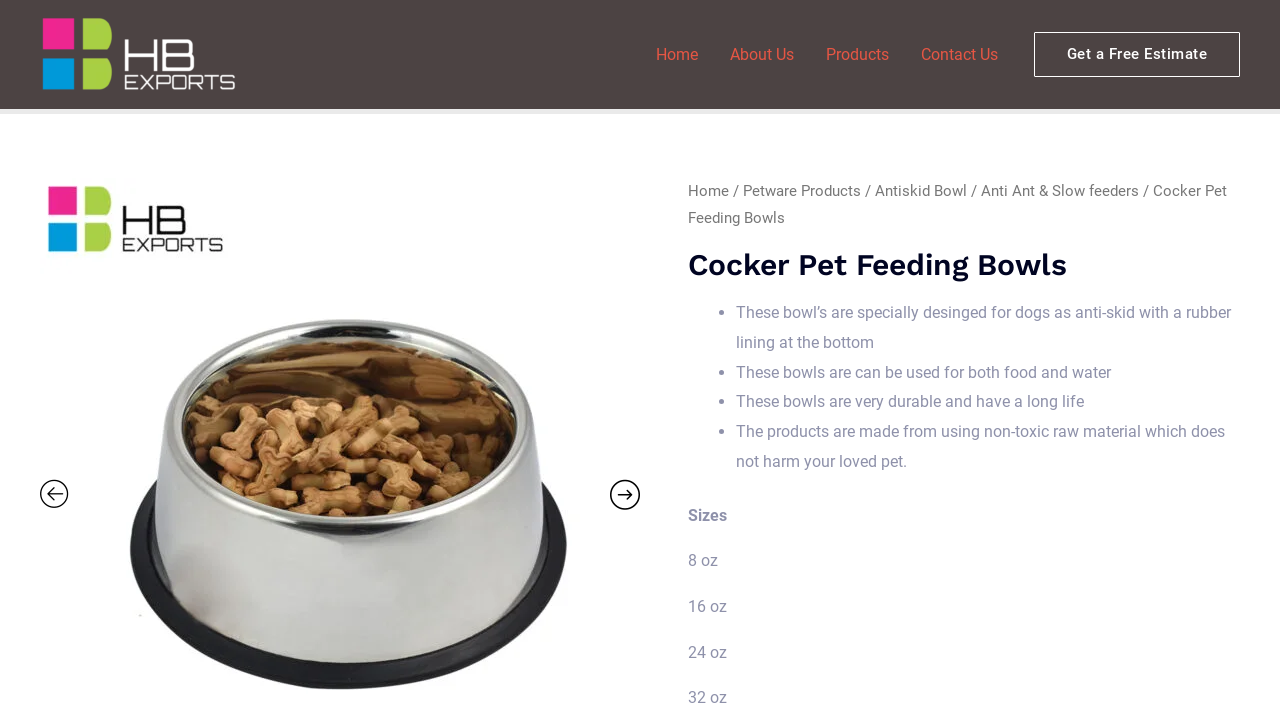How many sizes of bowls are available?
Provide a fully detailed and comprehensive answer to the question.

The webpage lists four sizes of bowls: 8 oz, 16 oz, 24 oz, and 32 oz, indicating that there are four sizes available.